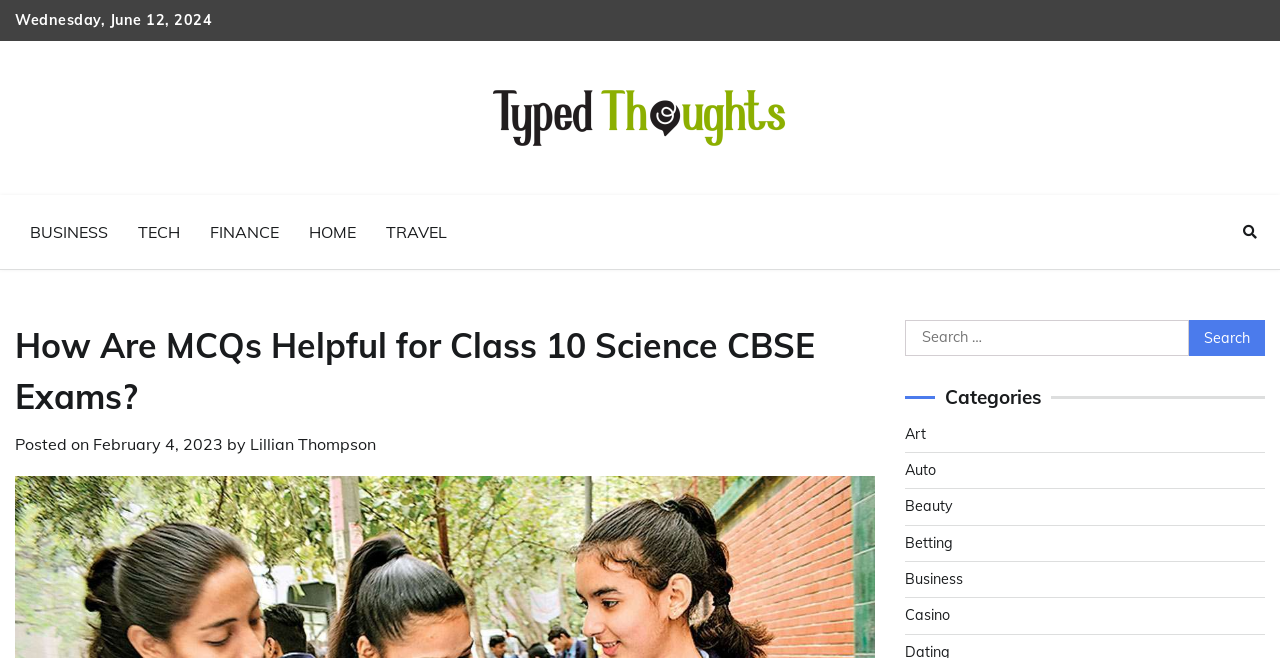Given the element description February 4, 2023February 8, 2023, identify the bounding box coordinates for the UI element on the webpage screenshot. The format should be (top-left x, top-left y, bottom-right x, bottom-right y), with values between 0 and 1.

[0.073, 0.659, 0.174, 0.689]